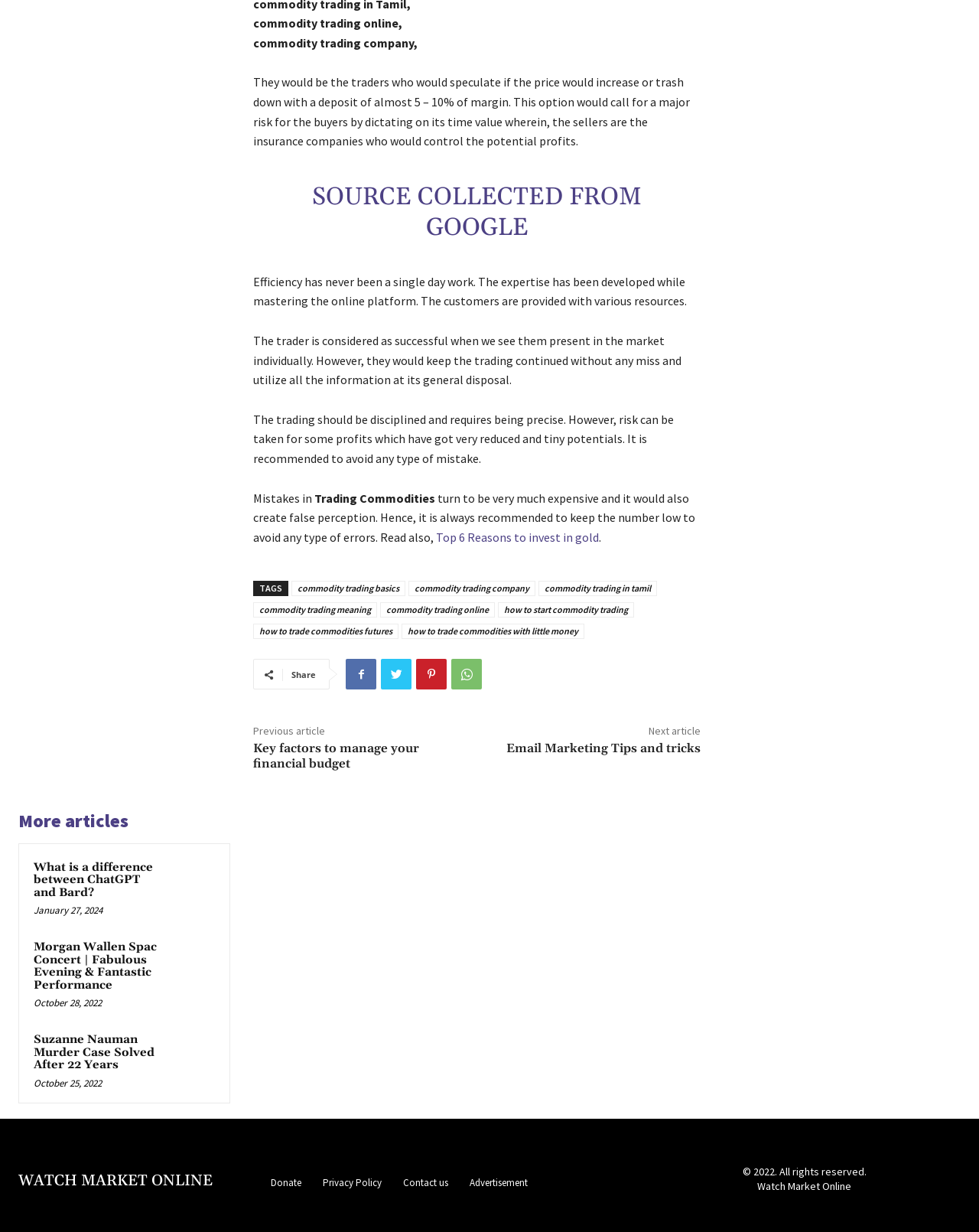What are the tags related to commodity trading?
Refer to the image and give a detailed answer to the query.

The tags section, which starts with the static text element 'TAGS', lists several tags related to commodity trading, including 'commodity trading basics', 'commodity trading company', 'commodity trading online', and others.